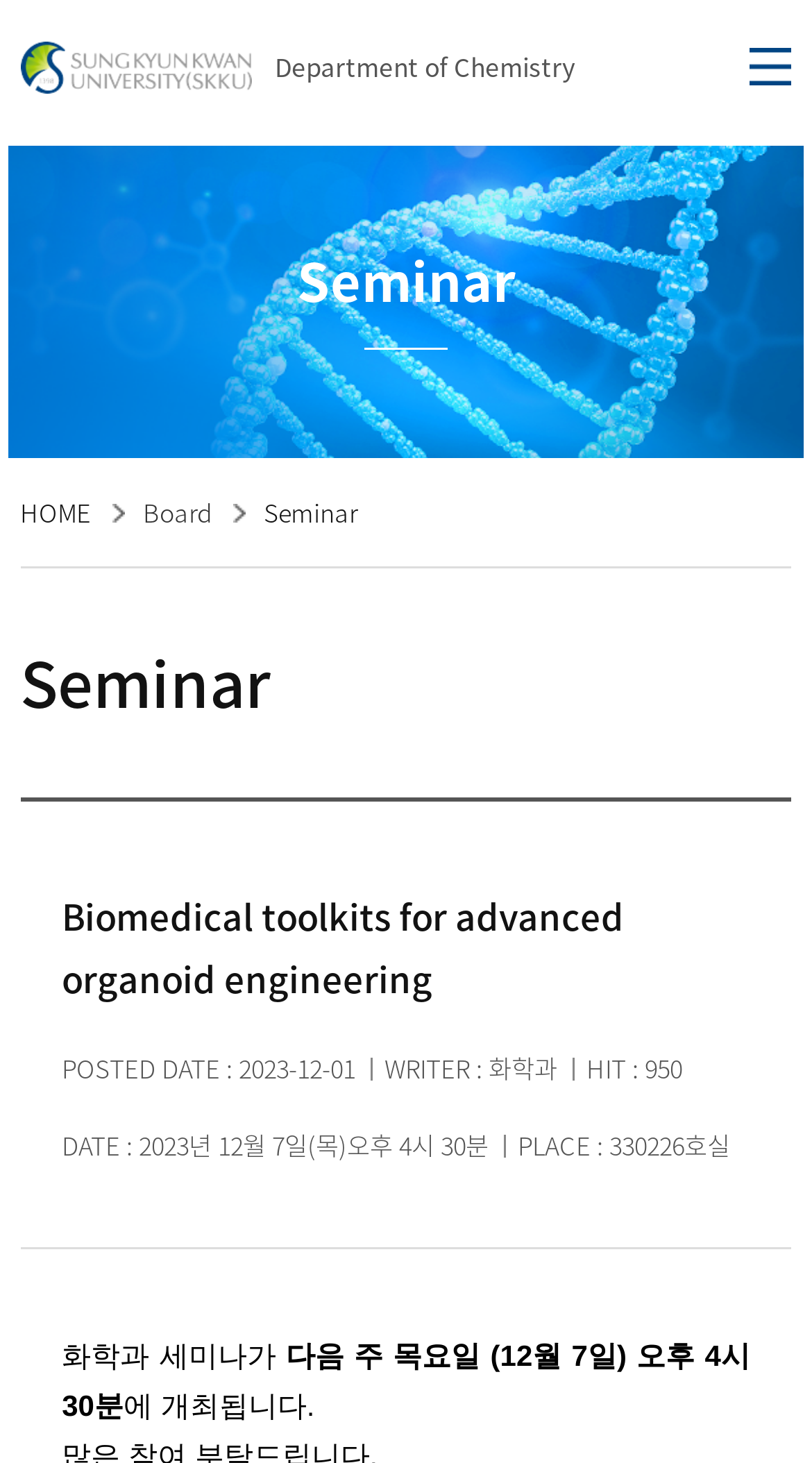Using the information in the image, give a detailed answer to the following question: Where is the seminar taking place?

I found the answer by looking at the StaticText element with the text 'PLACE : 330226호실'.